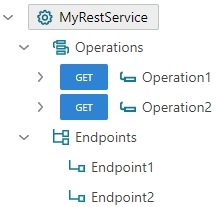Answer the question using only a single word or phrase: 
What do 'Endpoint1' and 'Endpoint2' likely represent?

Specific URLs or access points